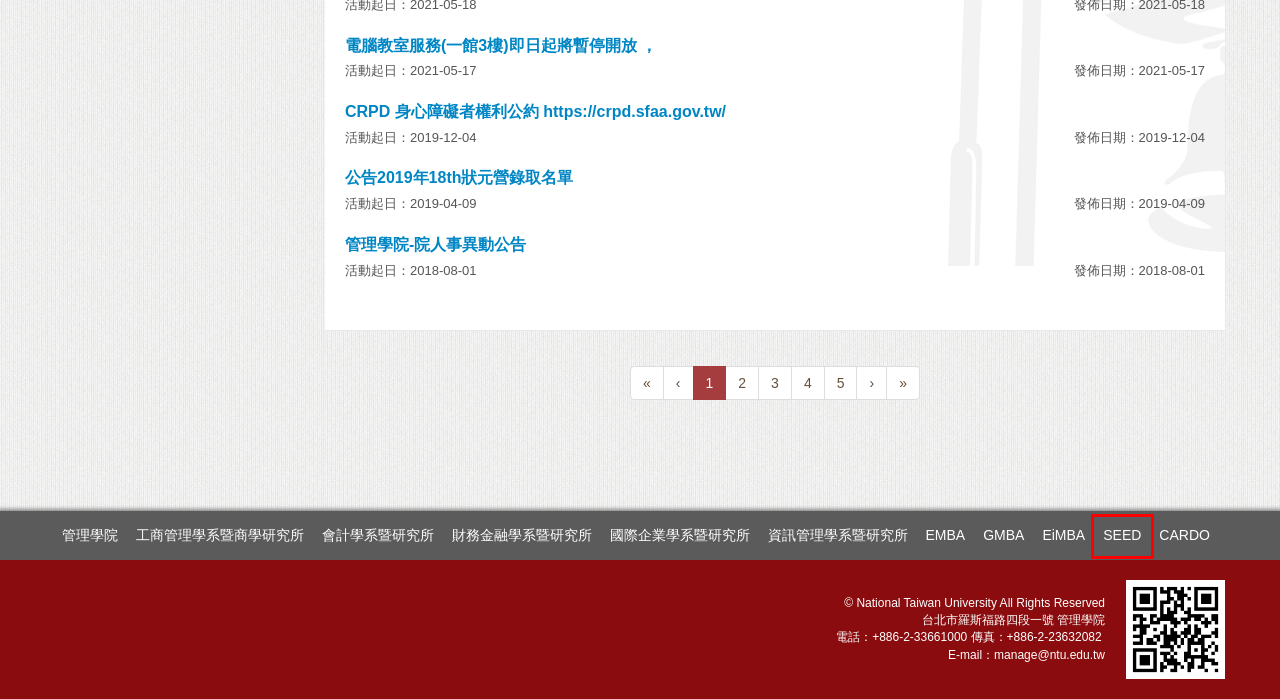Examine the webpage screenshot and identify the UI element enclosed in the red bounding box. Pick the webpage description that most accurately matches the new webpage after clicking the selected element. Here are the candidates:
A. 國立臺灣大學 工商管理學系暨商學研究所
B. 國立臺灣大學 國際企業學系暨研究所
C. 國立臺灣大學 EMBA
D. 國立臺灣大學 會計學系暨研究所
E. 國立臺灣大學 管理學院 管理學院-院人事異動公告
F. 國立臺灣大學 資訊管理學系暨研究所
G. 國立臺灣大學 管理學院 CRPD 身心障礙者權利公約  https://crpd.sfaa.gov.tw/
H. 國立臺灣大學 SEED

H